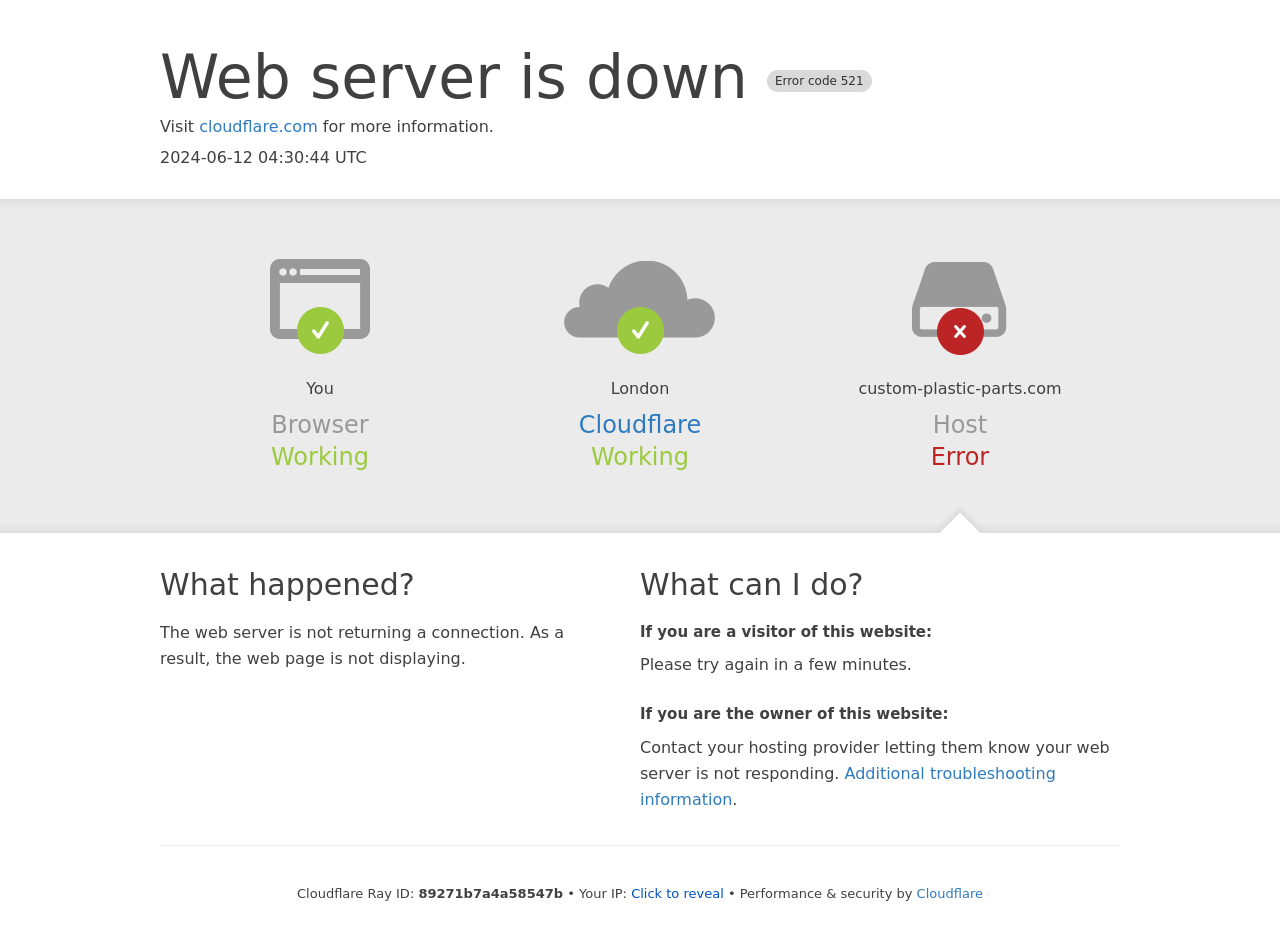What is the current status of the browser?
Please interpret the details in the image and answer the question thoroughly.

The status of the browser is mentioned as 'Working' in the section 'Browser' on the webpage.